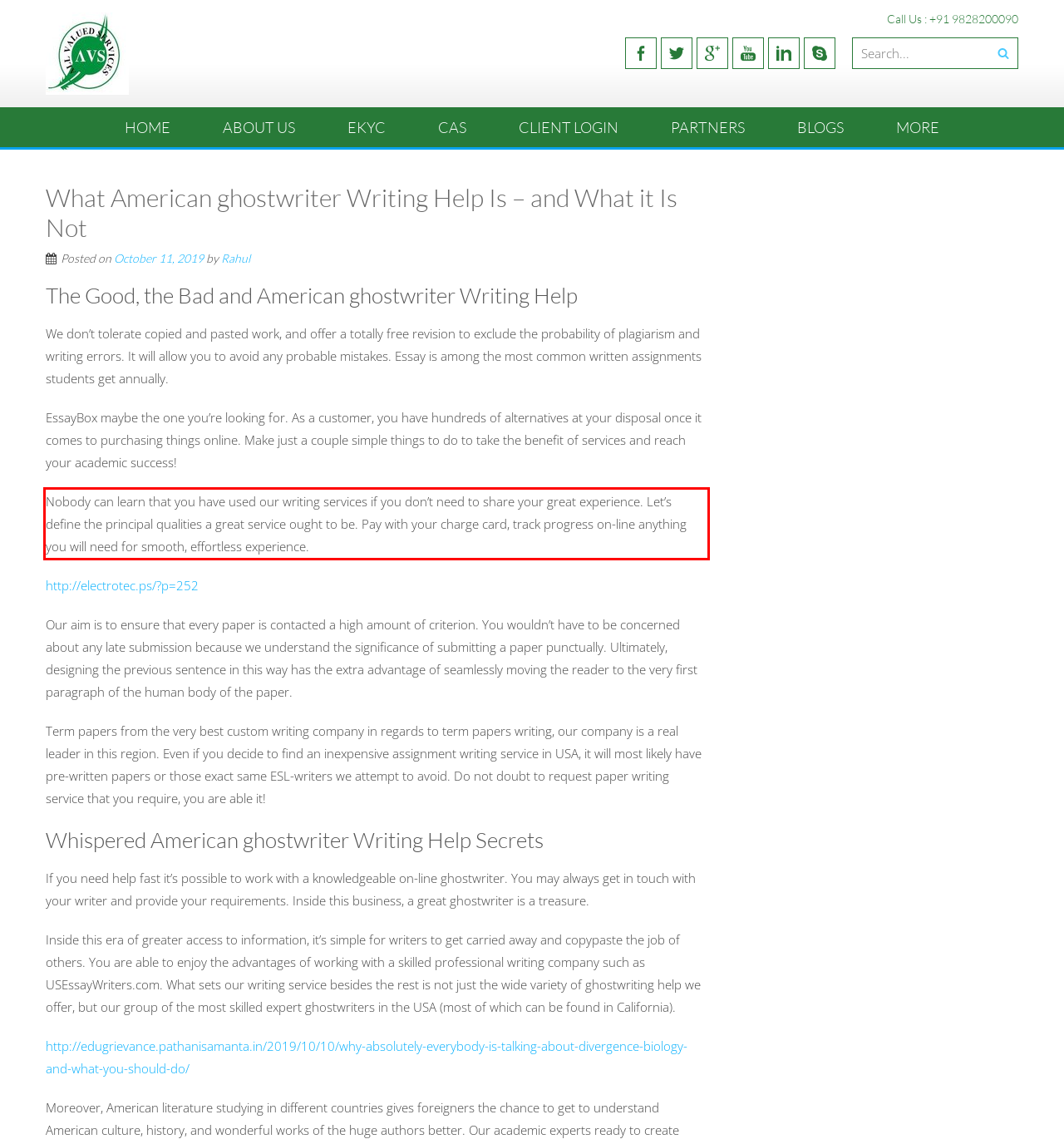The screenshot provided shows a webpage with a red bounding box. Apply OCR to the text within this red bounding box and provide the extracted content.

Nobody can learn that you have used our writing services if you don’t need to share your great experience. Let’s define the principal qualities a great service ought to be. Pay with your charge card, track progress on-line anything you will need for smooth, effortless experience.